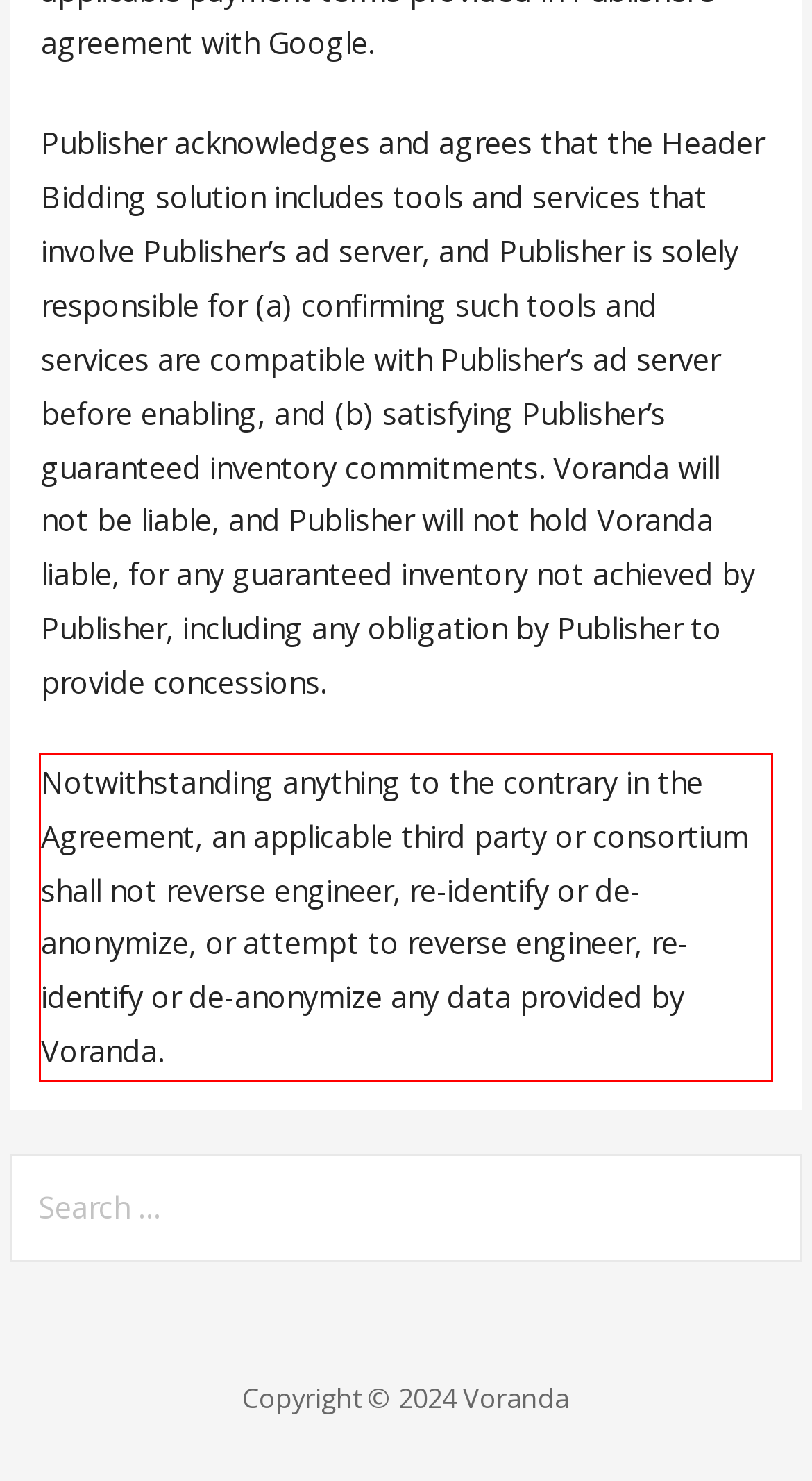Observe the screenshot of the webpage that includes a red rectangle bounding box. Conduct OCR on the content inside this red bounding box and generate the text.

Notwithstanding anything to the contrary in the Agreement, an applicable third party or consortium shall not reverse engineer, re-identify or de-anonymize, or attempt to reverse engineer, re-identify or de-anonymize any data provided by Voranda.